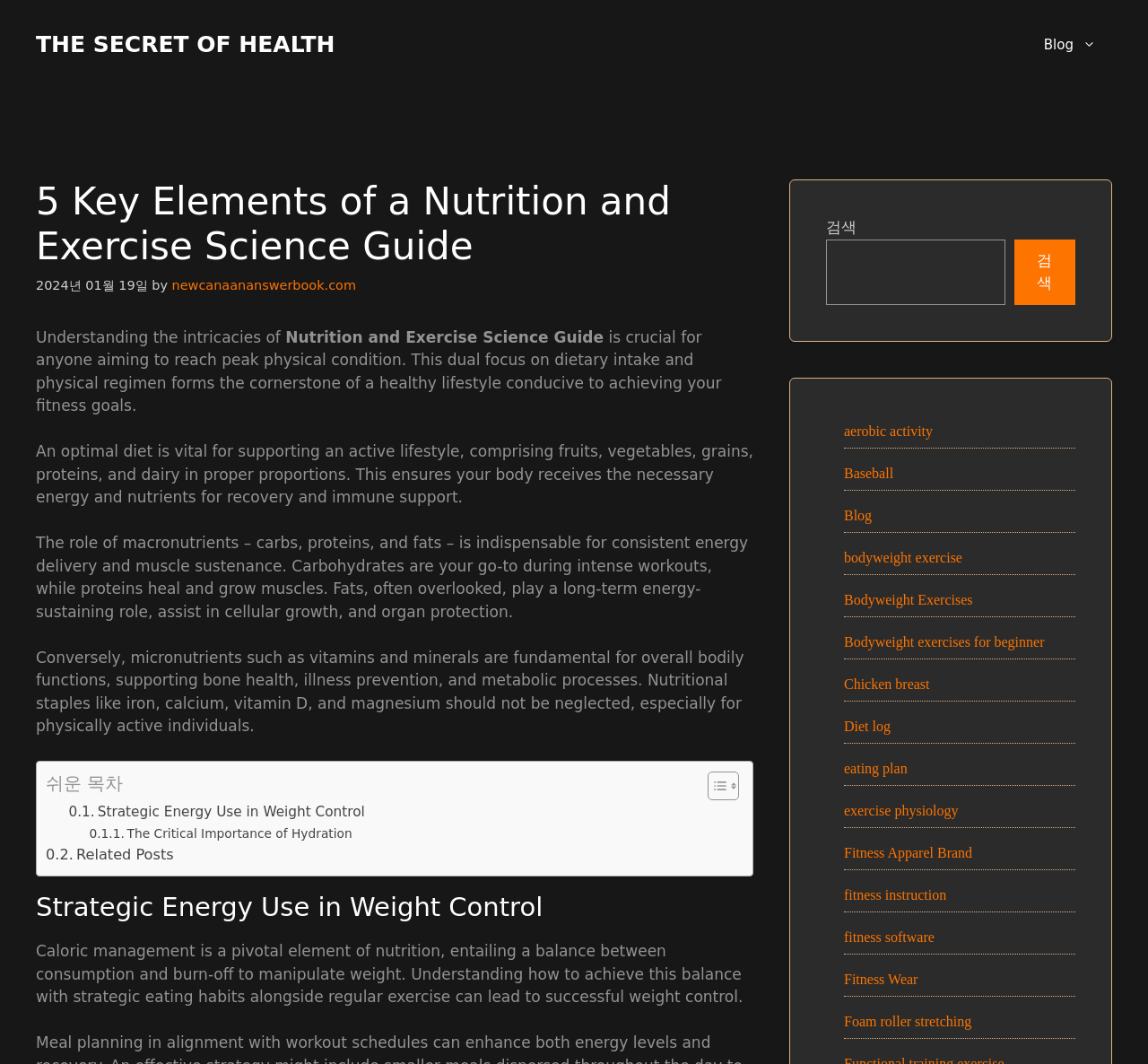Bounding box coordinates are to be given in the format (top-left x, top-left y, bottom-right x, bottom-right y). All values must be floating point numbers between 0 and 1. Provide the bounding box coordinate for the UI element described as: Fitness Wear

[0.735, 0.913, 0.8, 0.927]